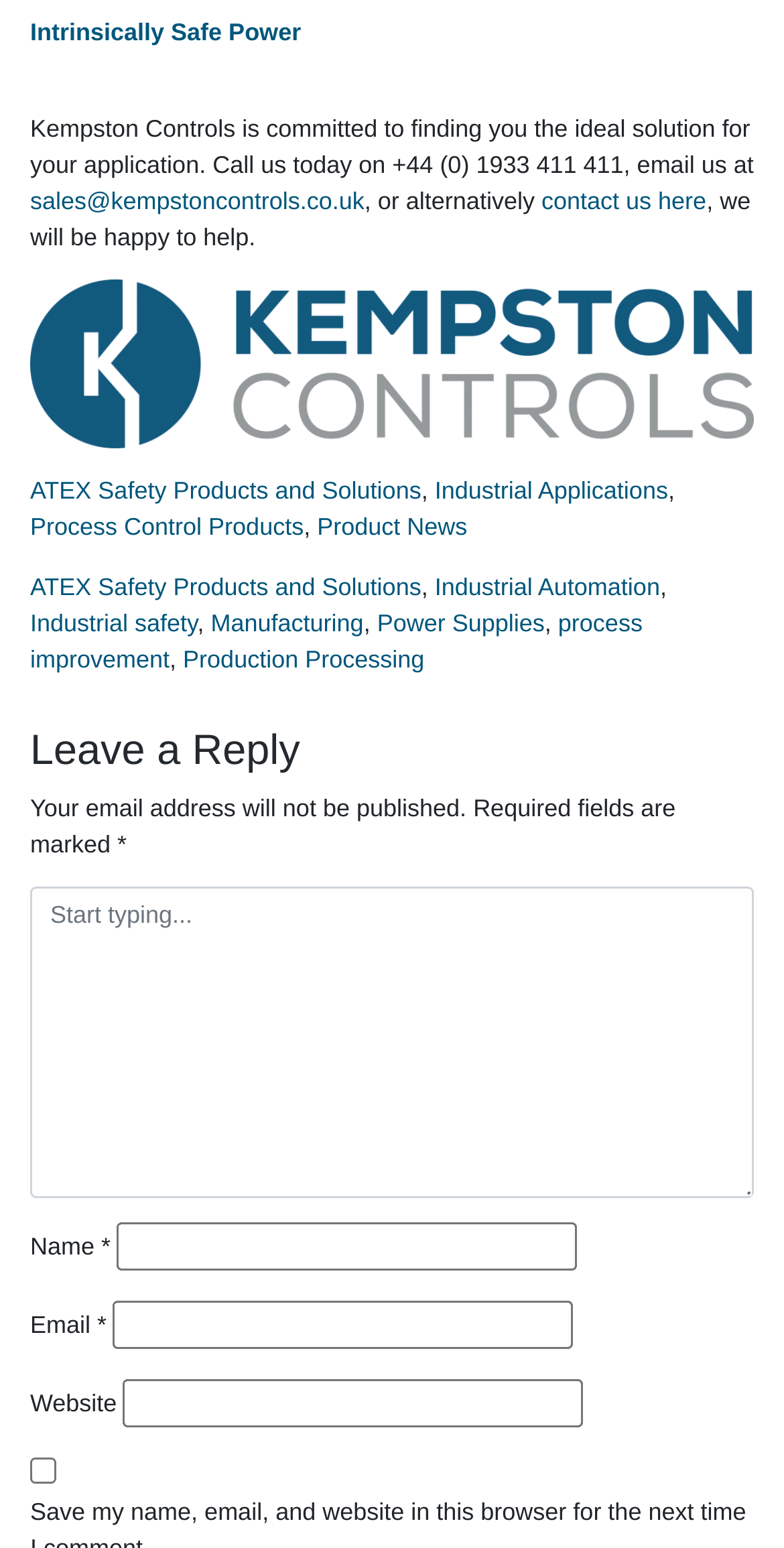Provide the bounding box coordinates of the UI element that matches the description: "Manufacturing".

[0.269, 0.394, 0.464, 0.412]